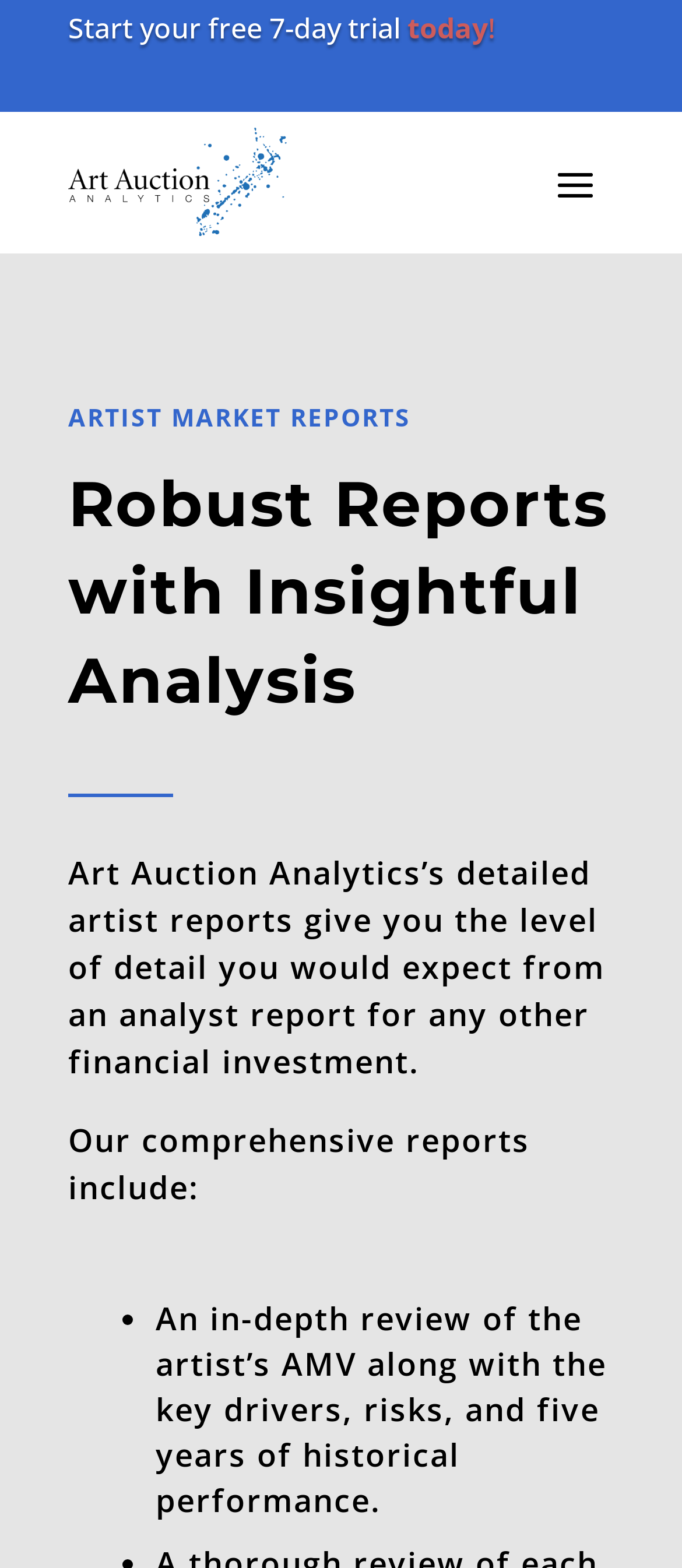Answer the question briefly using a single word or phrase: 
What is included in the comprehensive reports?

AMV review and historical performance